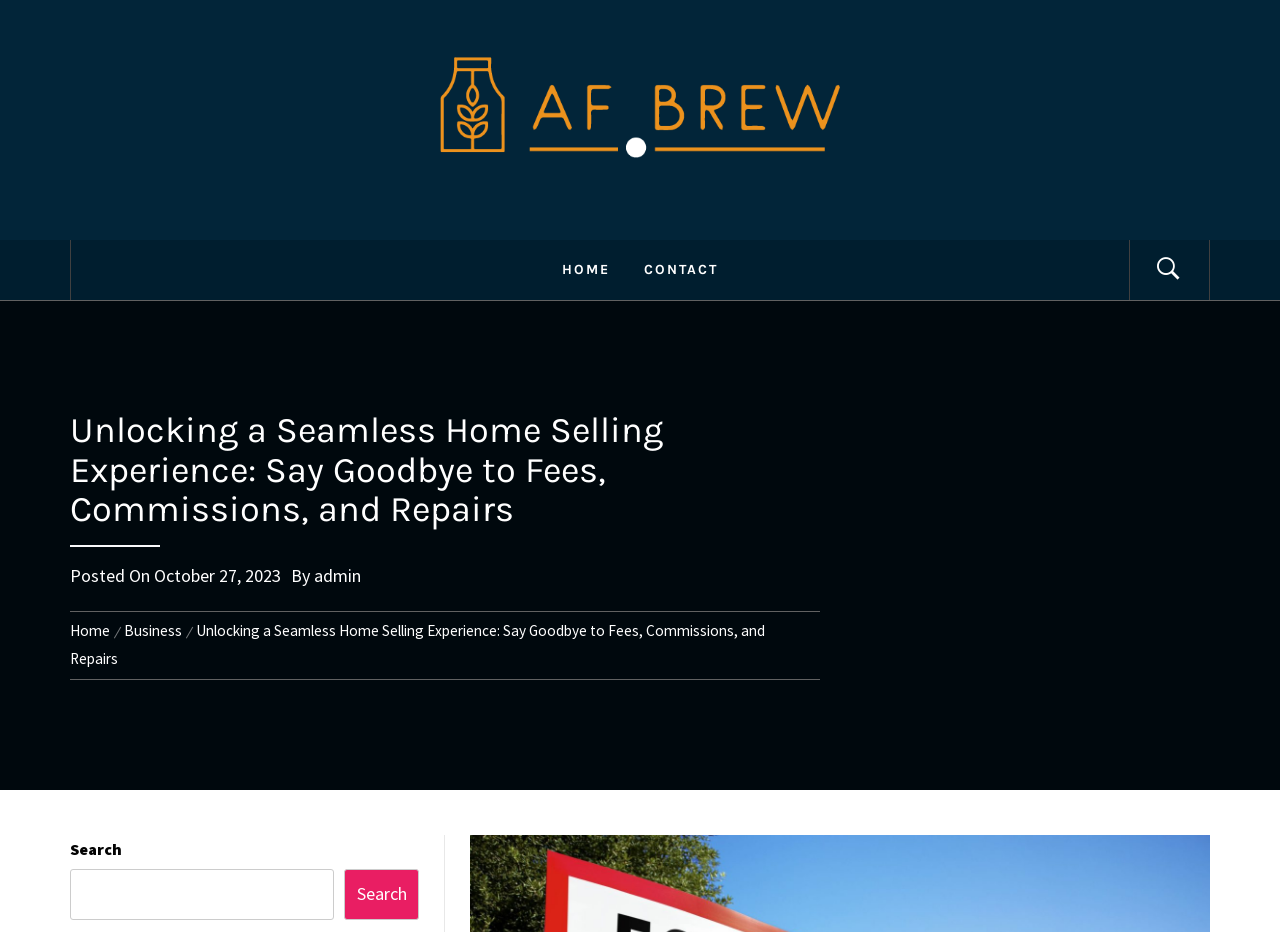Please find the bounding box coordinates of the element's region to be clicked to carry out this instruction: "Click on Af Brew logo".

[0.344, 0.061, 0.656, 0.169]